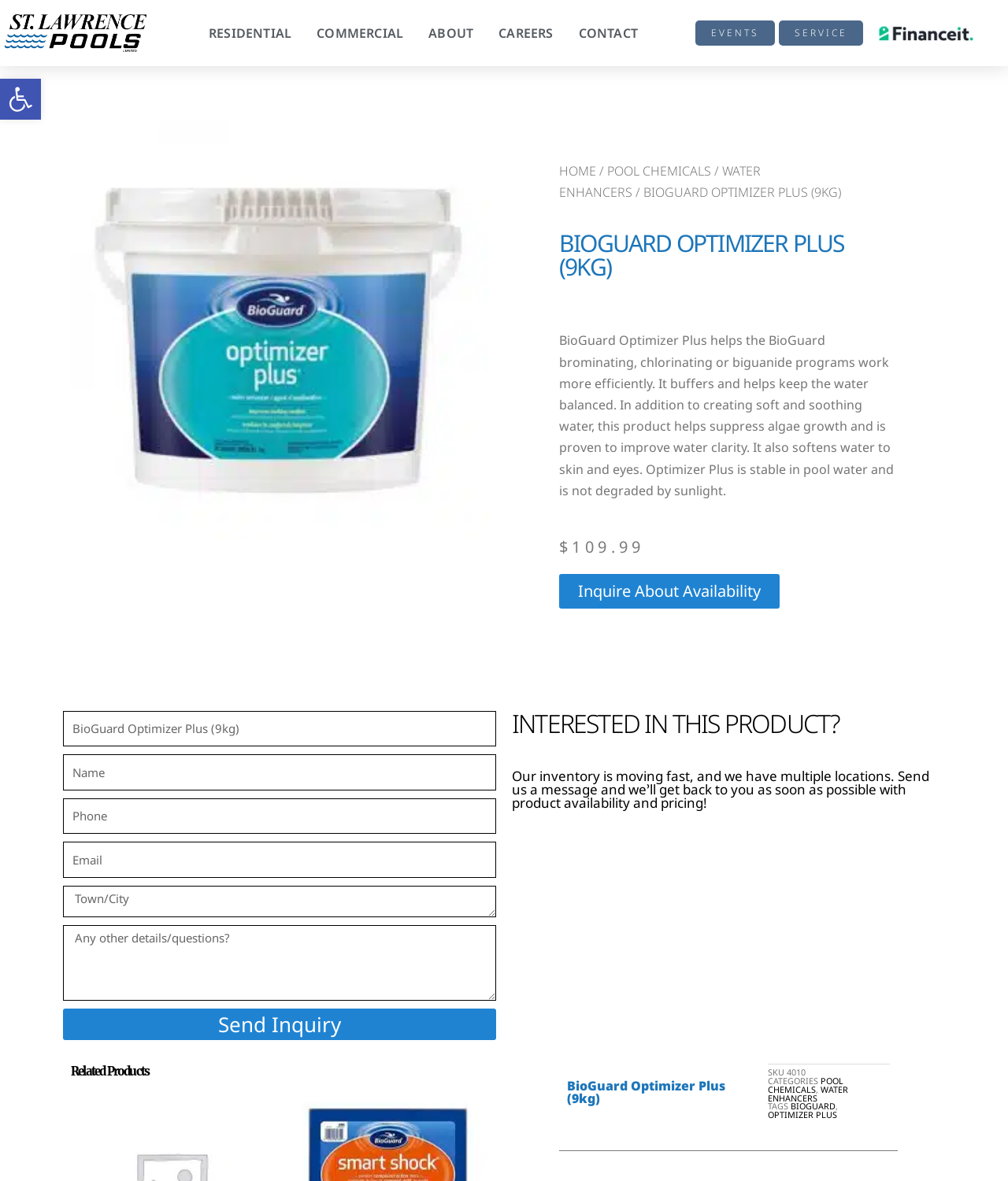Locate the bounding box coordinates of the element that needs to be clicked to carry out the instruction: "Click on the 'BIOGUARD' tag". The coordinates should be given as four float numbers ranging from 0 to 1, i.e., [left, top, right, bottom].

[0.784, 0.932, 0.829, 0.942]